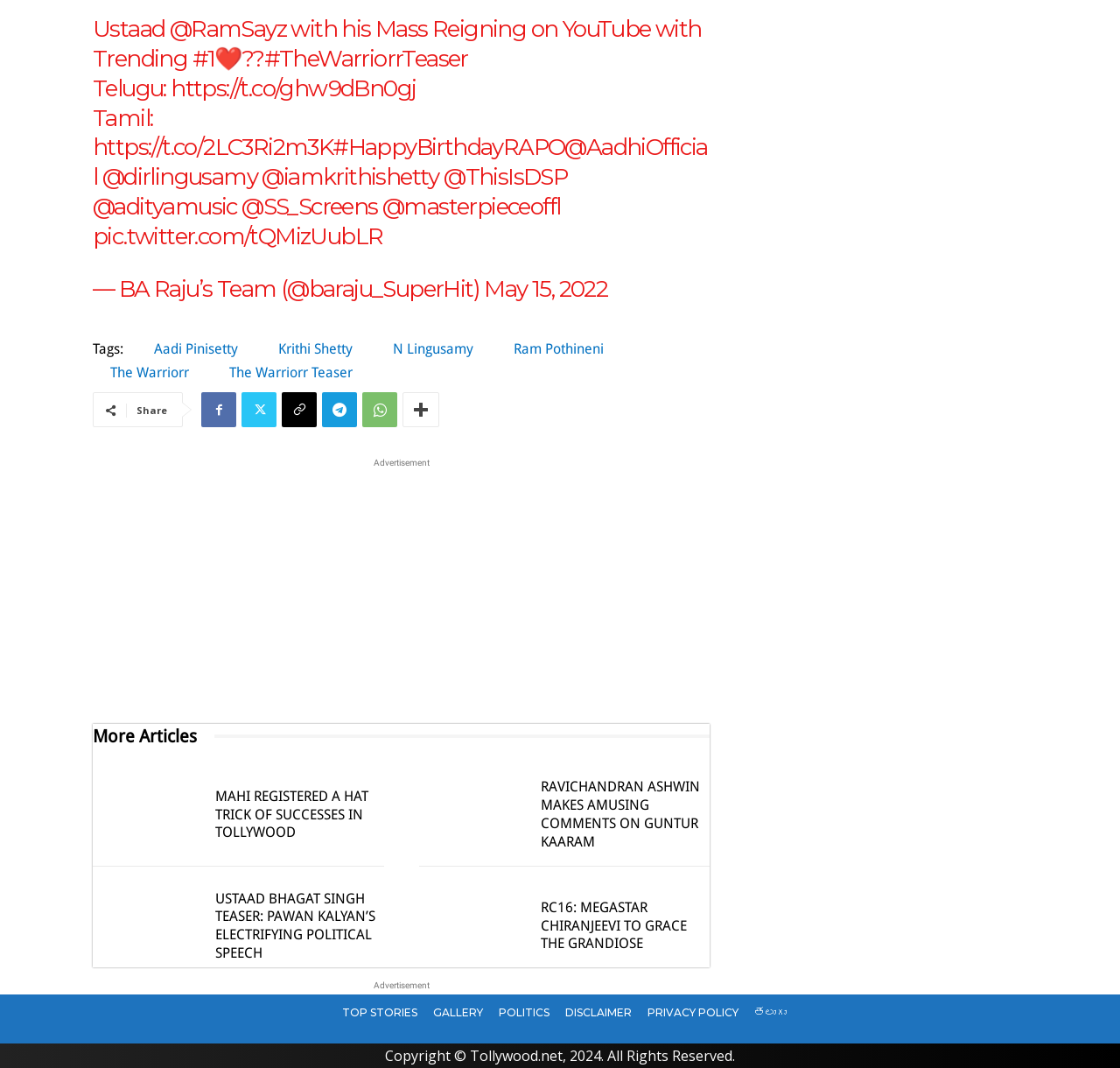Locate the bounding box coordinates of the element that should be clicked to fulfill the instruction: "Go to the 'Spotlight' page".

None